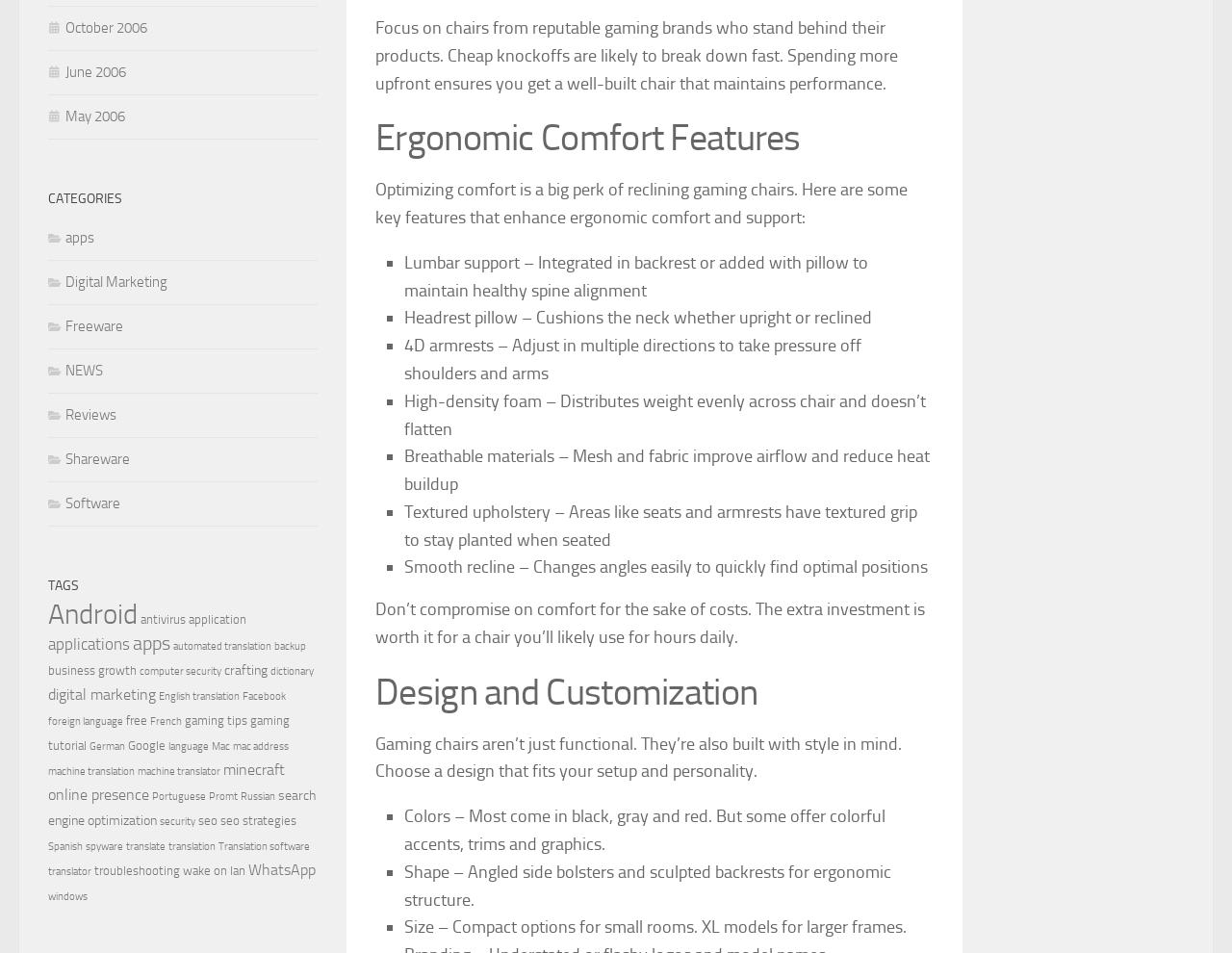Please locate the bounding box coordinates of the element that should be clicked to achieve the given instruction: "Explore the 'CATEGORIES' section".

[0.039, 0.197, 0.258, 0.221]